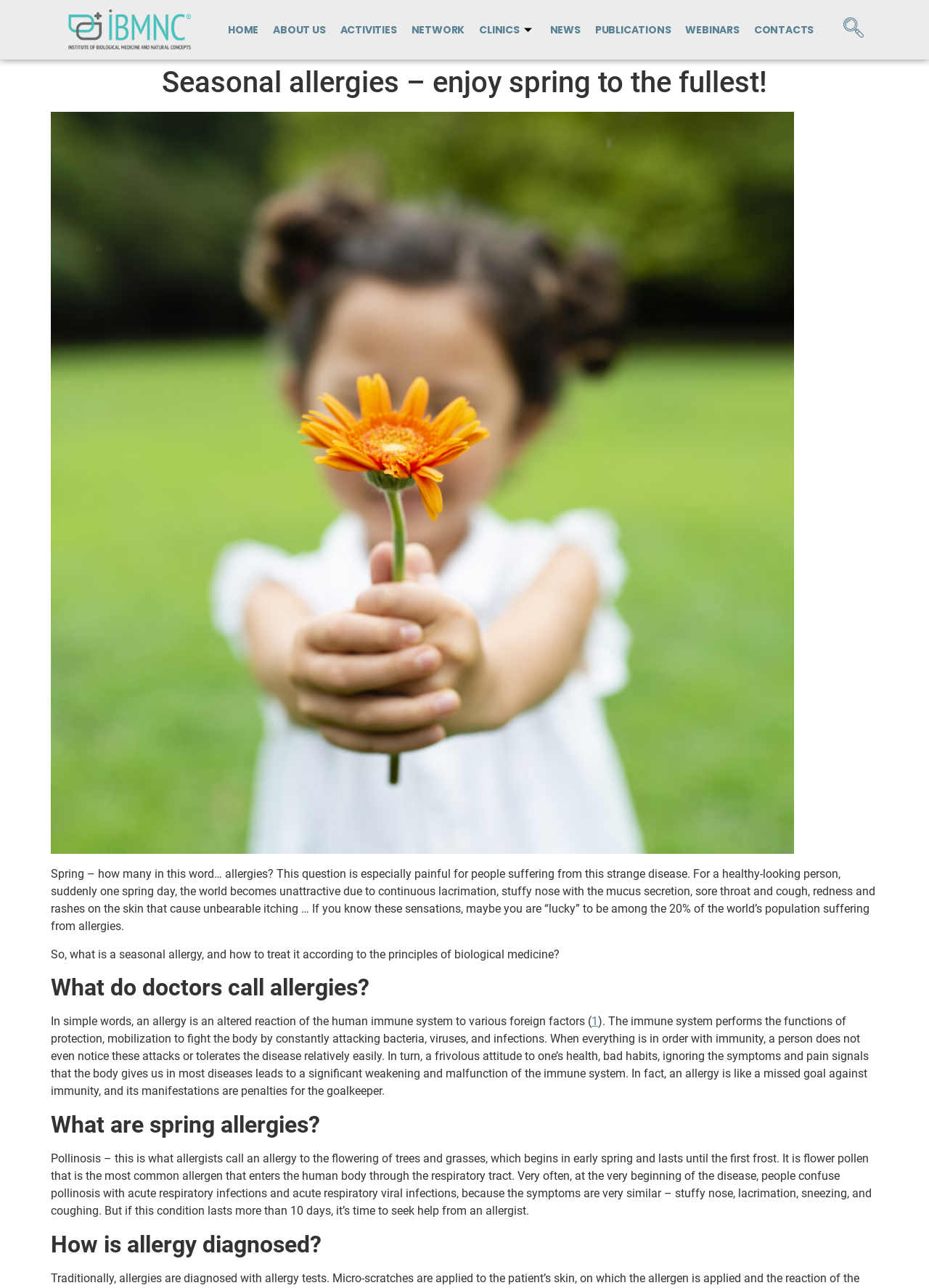What is the main topic of this webpage? Analyze the screenshot and reply with just one word or a short phrase.

Seasonal allergies